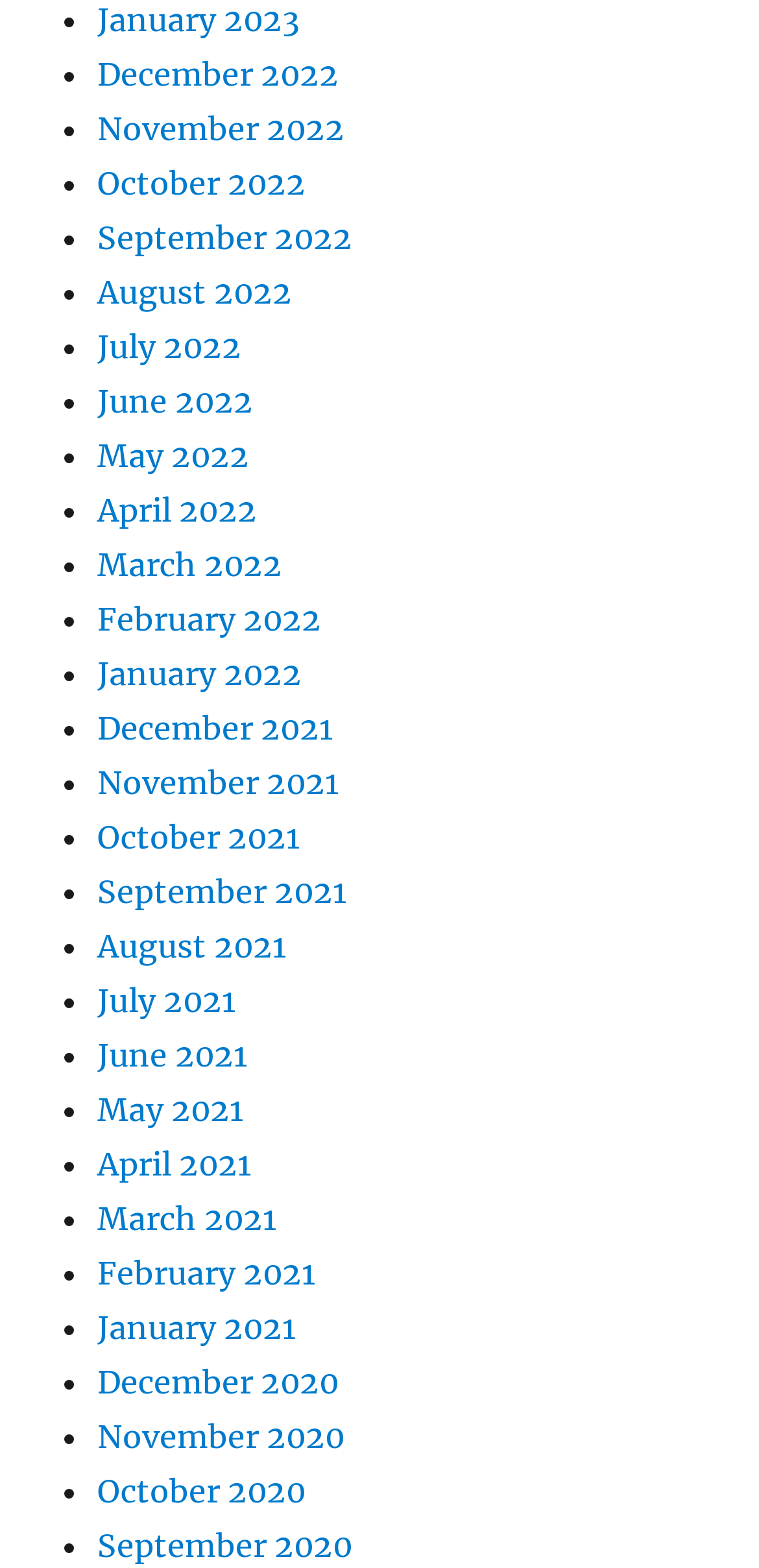Locate the bounding box coordinates of the segment that needs to be clicked to meet this instruction: "View January 2023".

[0.128, 0.0, 0.395, 0.025]